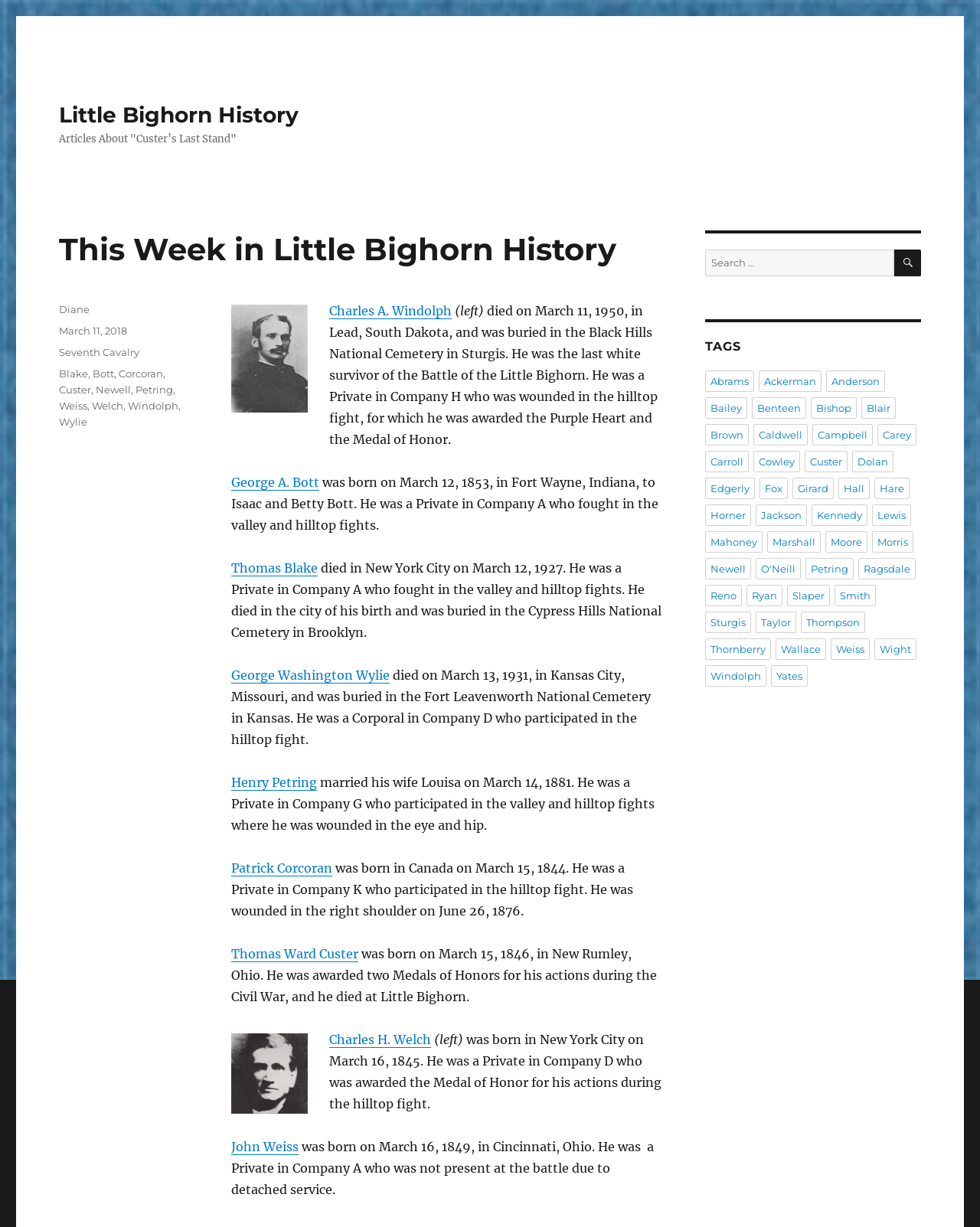Based on the image, please respond to the question with as much detail as possible:
In which year was Henry Petring married?

According to the webpage, Henry Petring married his wife Louisa on March 14, 1881.